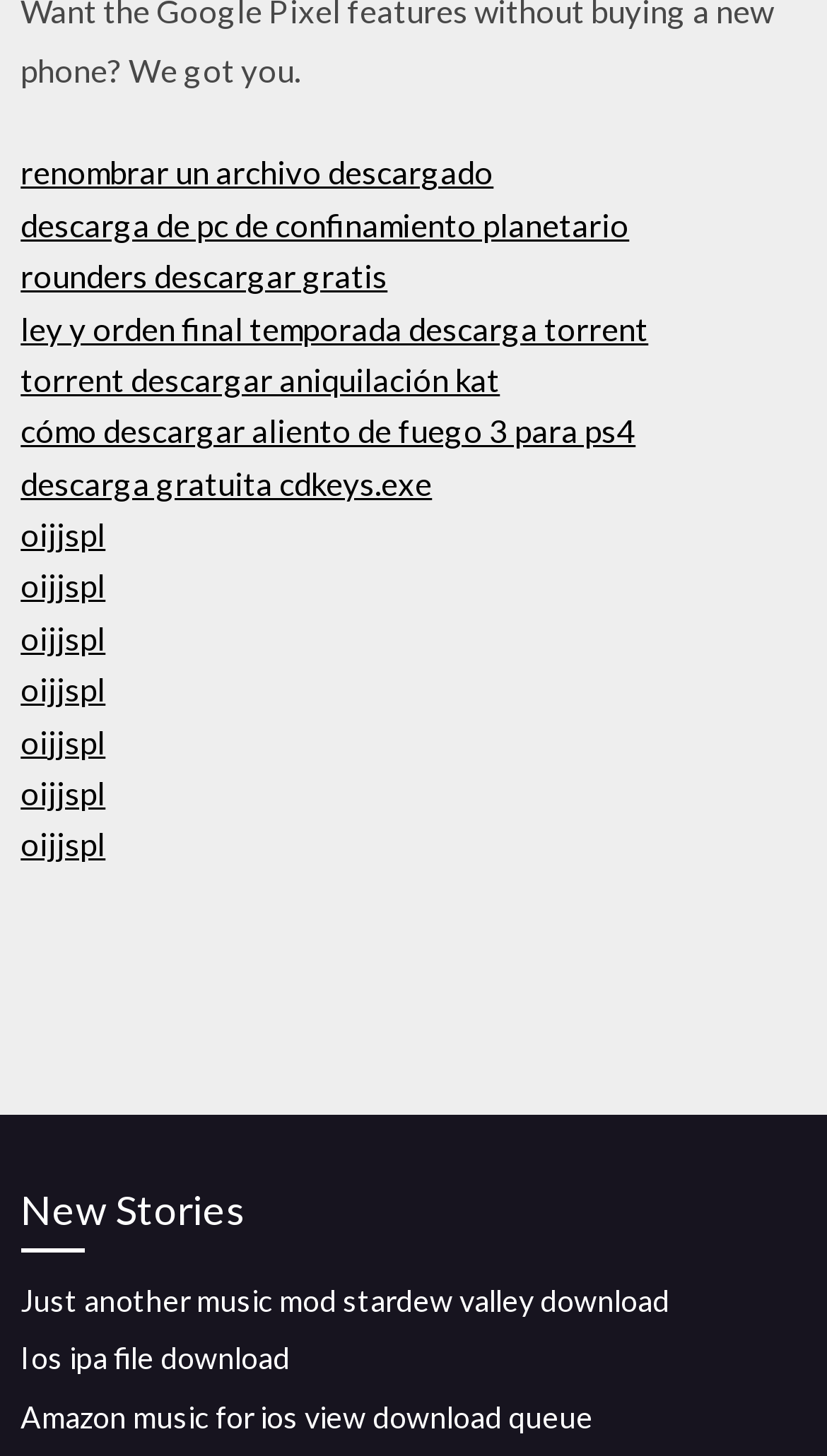Please identify the bounding box coordinates of the area I need to click to accomplish the following instruction: "Click the 'Menu' button".

None